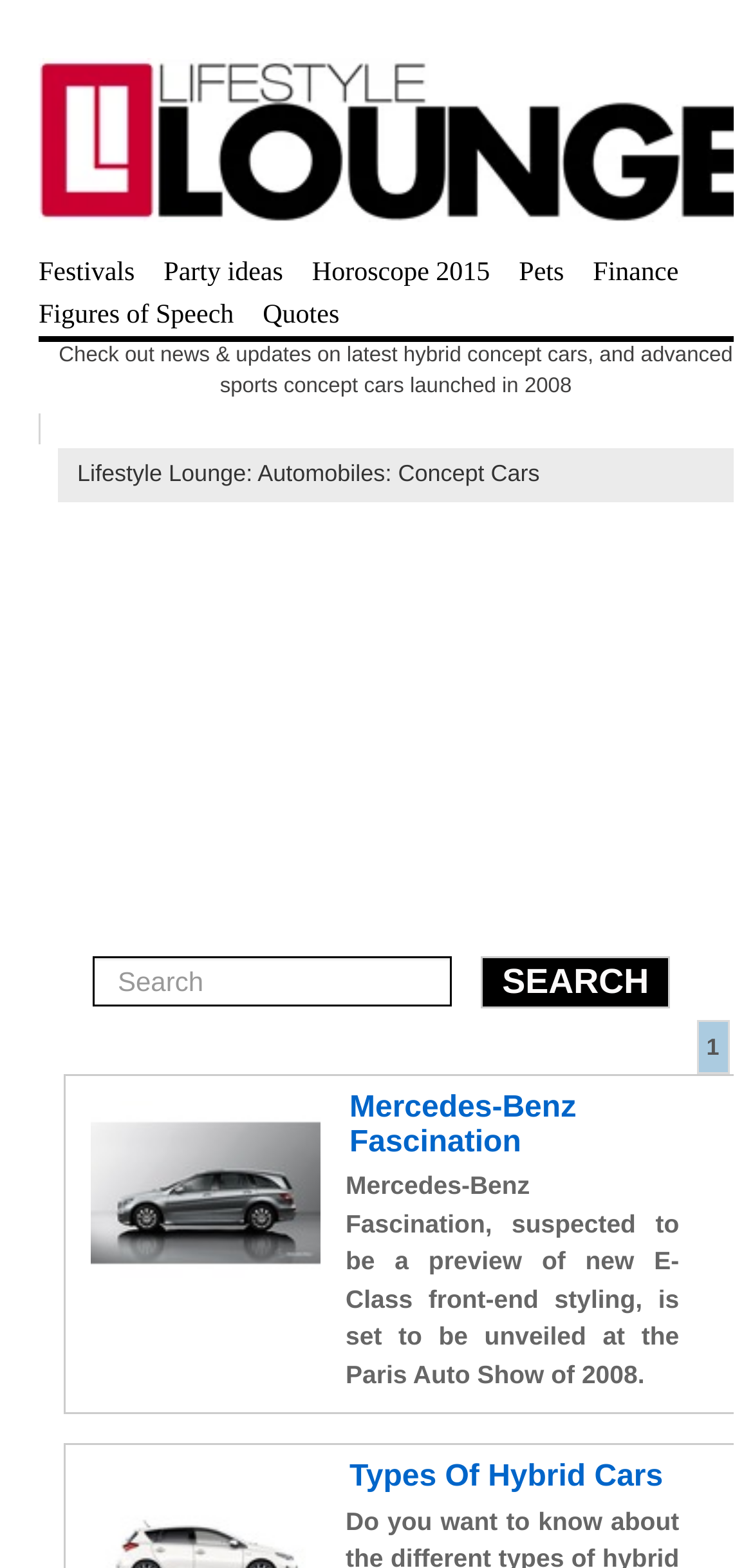Locate the bounding box coordinates of the element to click to perform the following action: 'search for concept cars'. The coordinates should be given as four float values between 0 and 1, in the form of [left, top, right, bottom].

[0.123, 0.609, 0.6, 0.641]